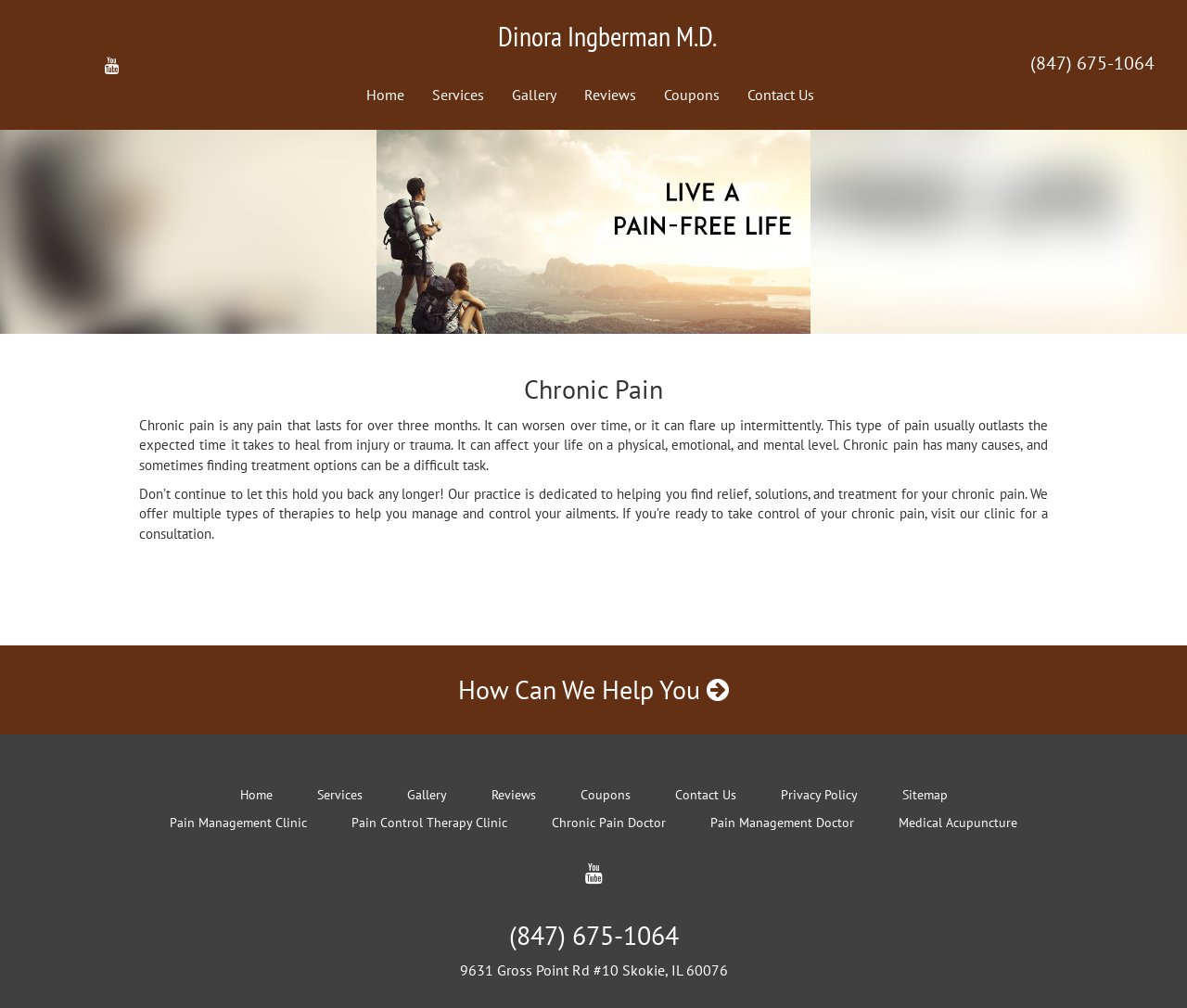Write a detailed summary of the webpage.

The webpage is about Dr. Dinora Ingberman's medical practice, specializing in chronic pain management in Skokie, IL. At the top, there are seven navigation links: Home, Services, Gallery, Reviews, Coupons, Contact Us, and a phone number (847) 675-1064. Below these links, there is a YouTube icon and a phone number on the top-right corner.

The main content area has a heading "Chronic Pain" followed by two paragraphs of text describing what chronic pain is, its effects, and the practice's approach to helping patients find relief. 

On the right side of the main content area, there is a call-to-action link "How Can We Help You" with an arrow icon. 

At the bottom of the page, there is a secondary navigation menu with the same links as the top navigation, plus two additional links: Privacy Policy and Sitemap. Below this menu, there are five list items with links to specific services: Pain Management Clinic, Pain Control Therapy Clinic, Chronic Pain Doctor, Pain Management Doctor, and Medical Acupuncture. 

On the bottom-right corner, there is a YouTube icon and a phone number. Finally, the page ends with the practice's address: 9631 Gross Point Rd #10 Skokie, IL 60076.